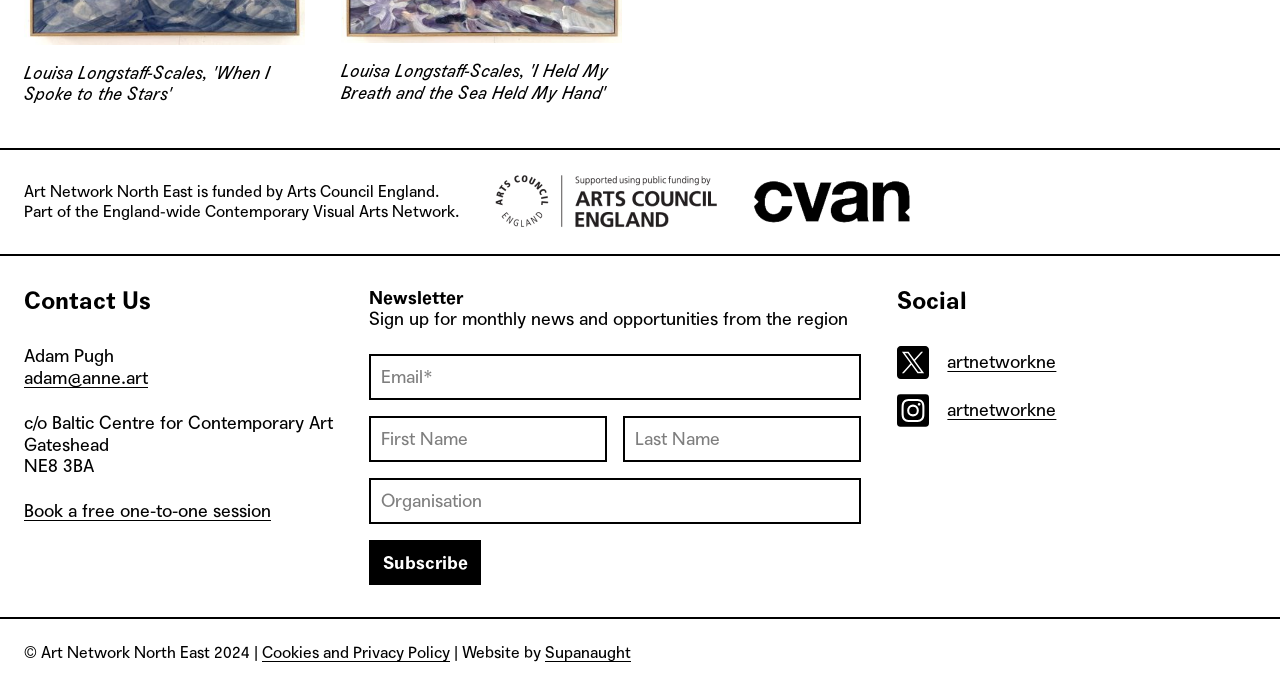Specify the bounding box coordinates of the region I need to click to perform the following instruction: "Enter email address in the newsletter subscription field". The coordinates must be four float numbers in the range of 0 to 1, i.e., [left, top, right, bottom].

[0.288, 0.516, 0.673, 0.583]